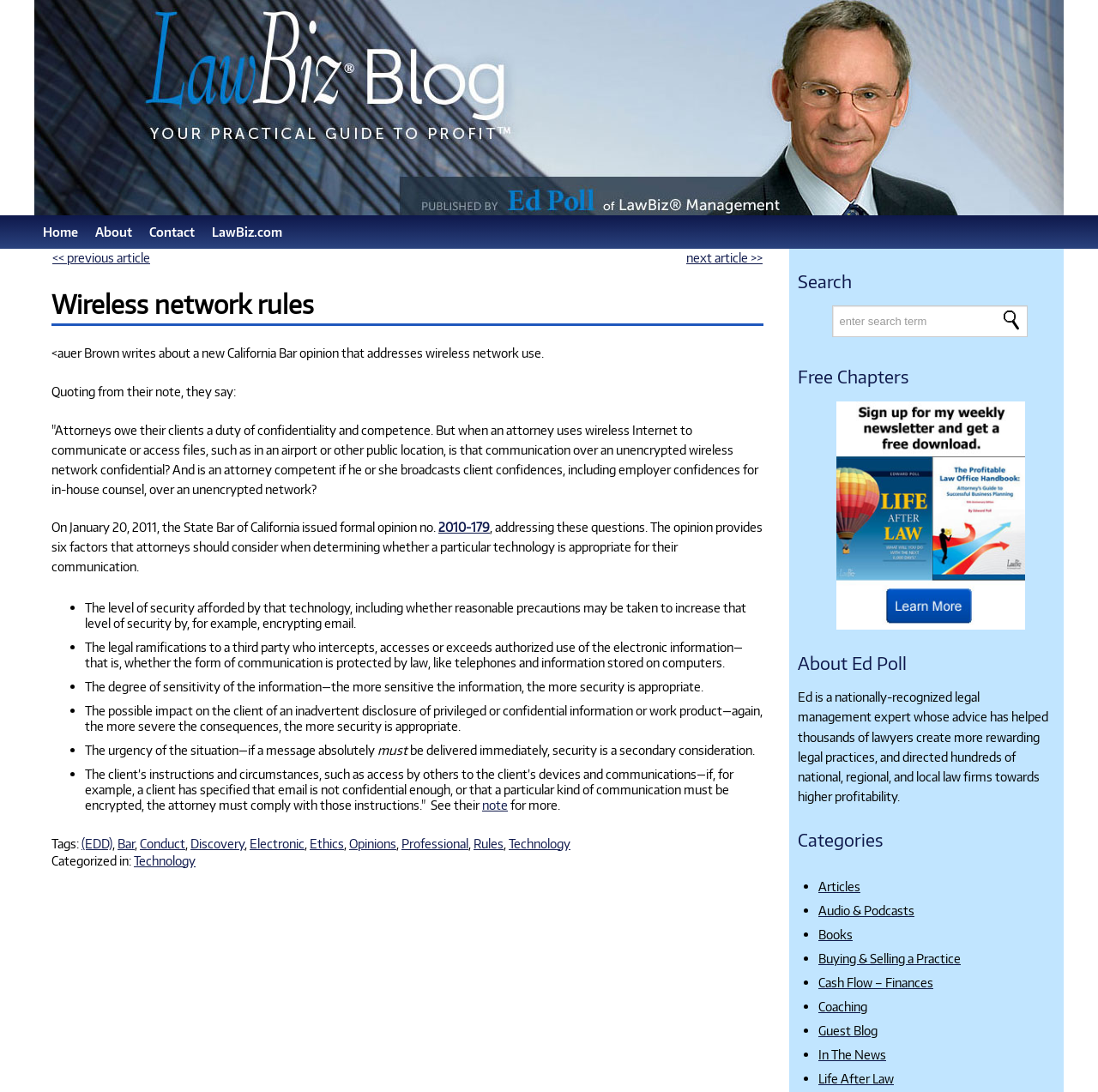Please provide a comprehensive answer to the question based on the screenshot: What is the main theme of the website?

The main theme of the website can be determined by reading the article and the various sections on the webpage. The article discusses wireless network rules and their implications on legal consultation, and the website also provides information on legal management and coaching. This suggests that the main theme of the website is legal consultation and management.